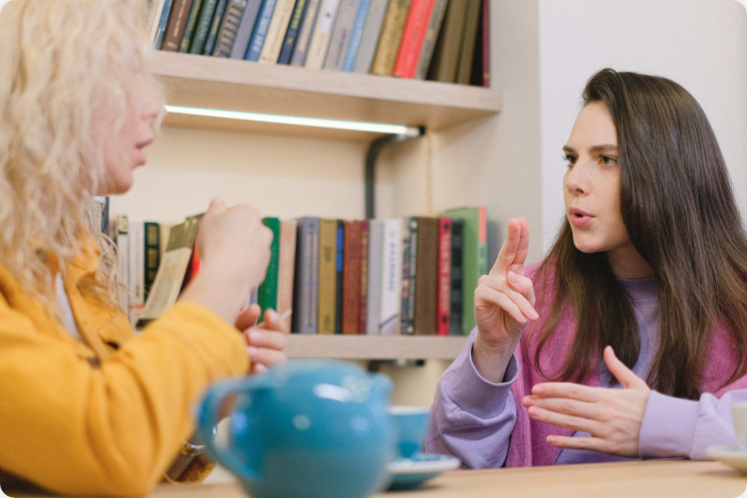Carefully examine the image and provide an in-depth answer to the question: How many women are in the image?

The caption explicitly states that there are 'two women' engaging in a conversation, one with curly blonde hair and the other dressed in a light purple sweater.